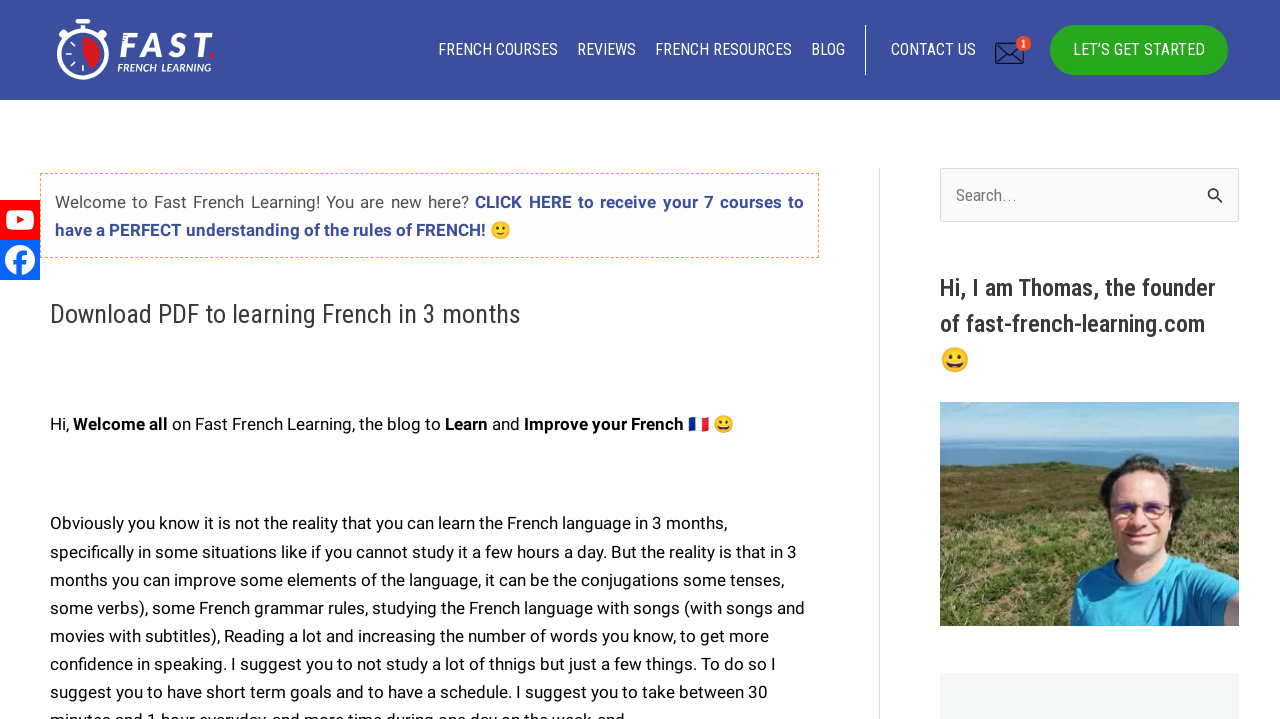Using the element description Let’s get started, predict the bounding box coordinates for the UI element. Provide the coordinates in (top-left x, top-left y, bottom-right x, bottom-right y) format with values ranging from 0 to 1.

[0.82, 0.035, 0.959, 0.104]